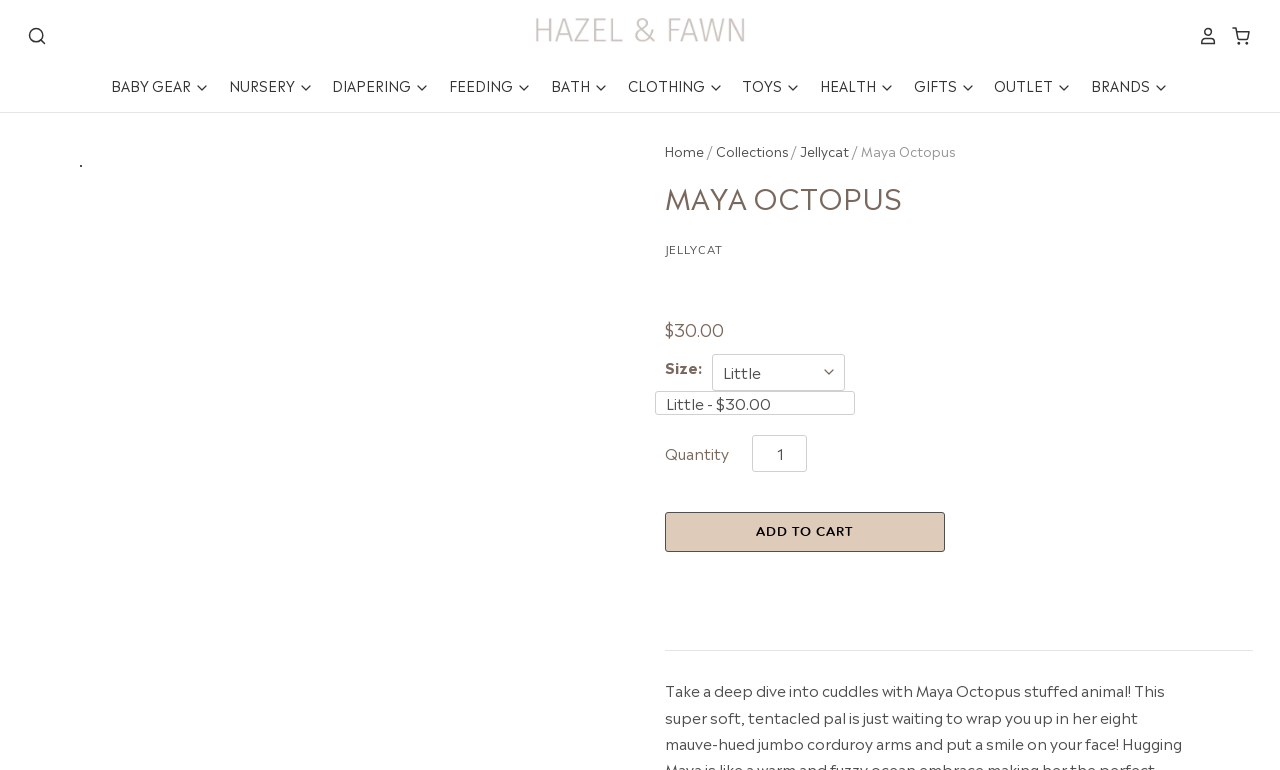Locate the bounding box coordinates for the element described below: "Baby Gear". The coordinates must be four float values between 0 and 1, formatted as [left, top, right, bottom].

[0.086, 0.094, 0.165, 0.128]